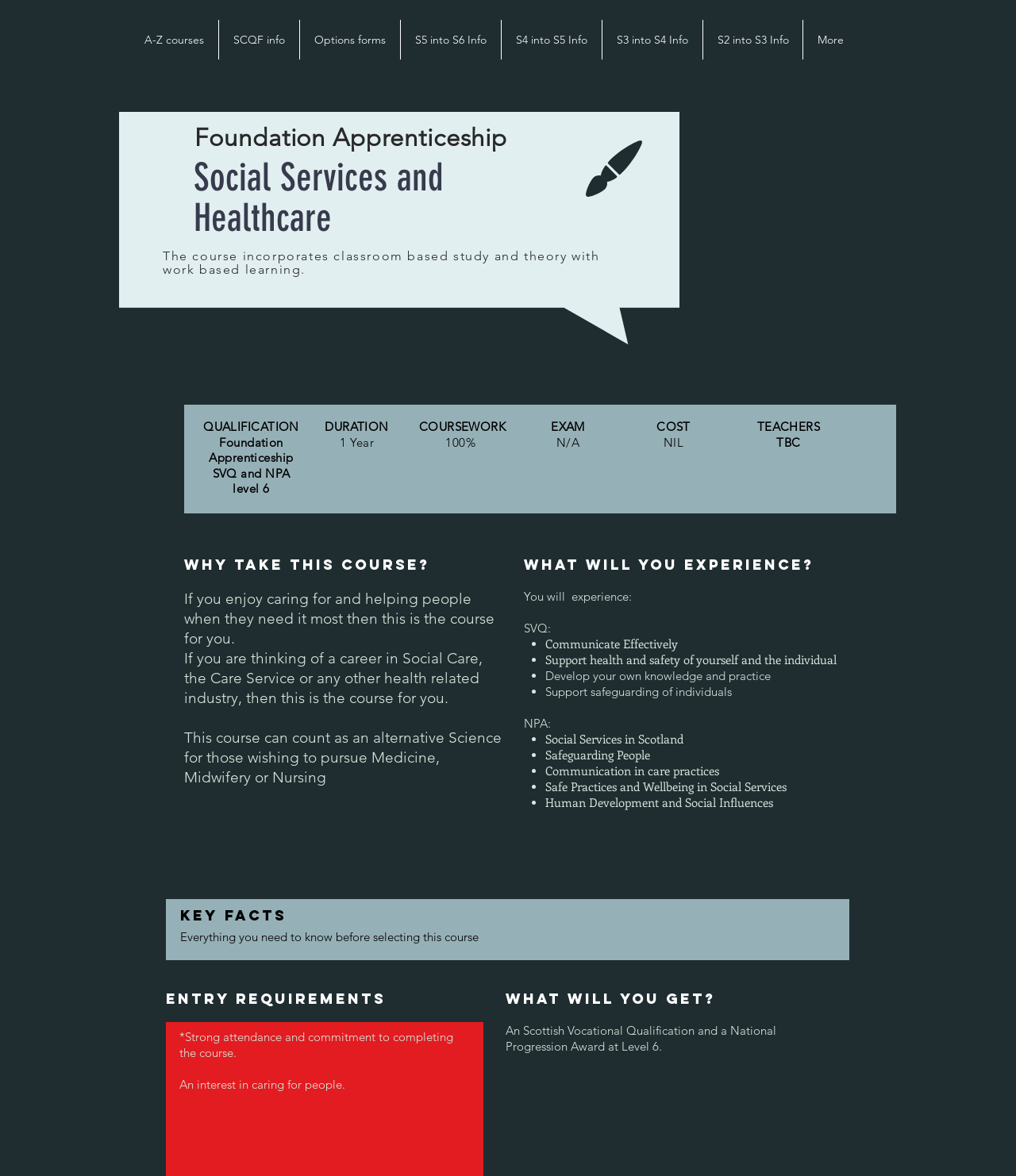Kindly respond to the following question with a single word or a brief phrase: 
What is included in the NPA part of the course?

Social Services in Scotland, Safeguarding People, etc.